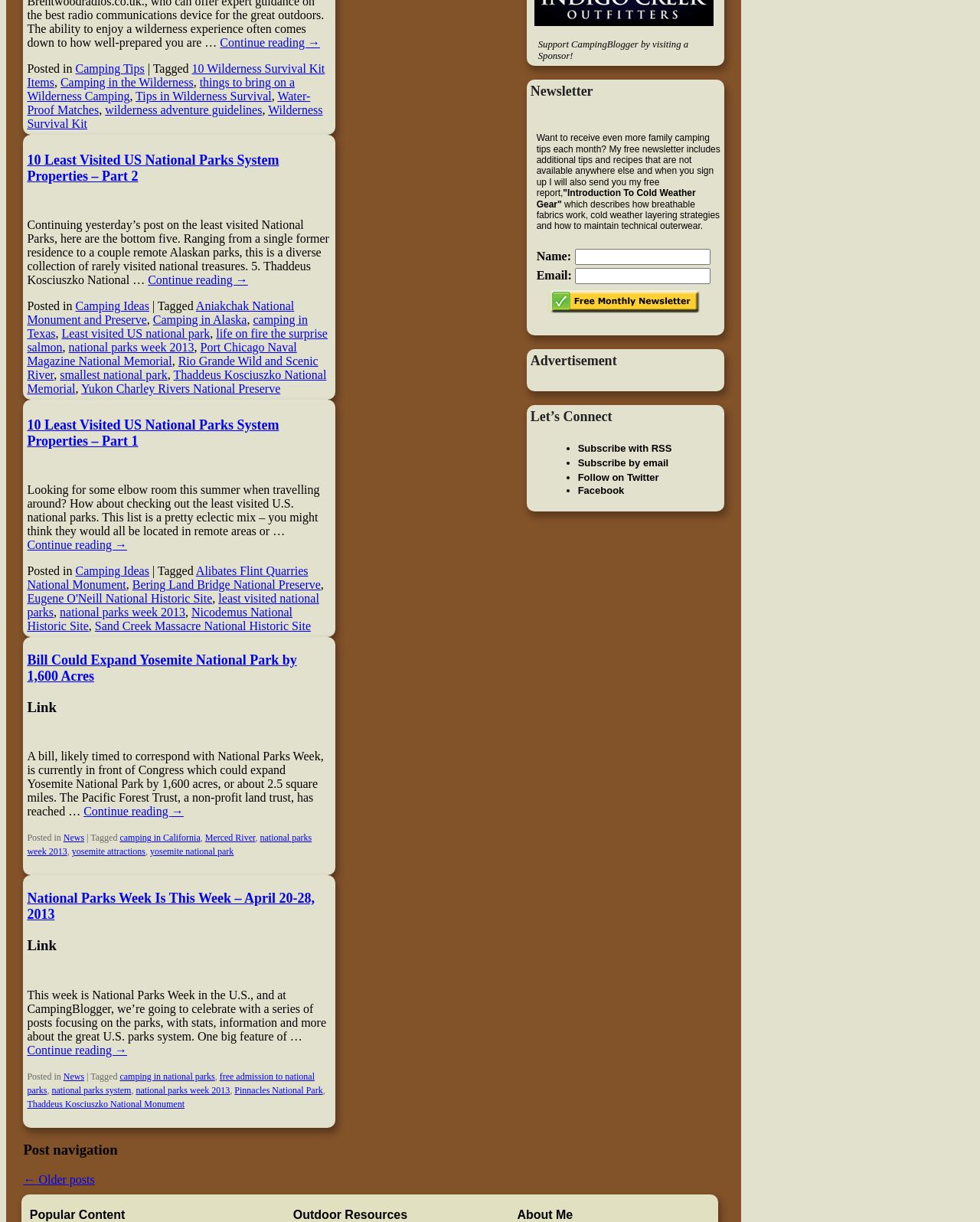Given the webpage screenshot and the description, determine the bounding box coordinates (top-left x, top-left y, bottom-right x, bottom-right y) that define the location of the UI element matching this description: name="name"

[0.587, 0.203, 0.725, 0.217]